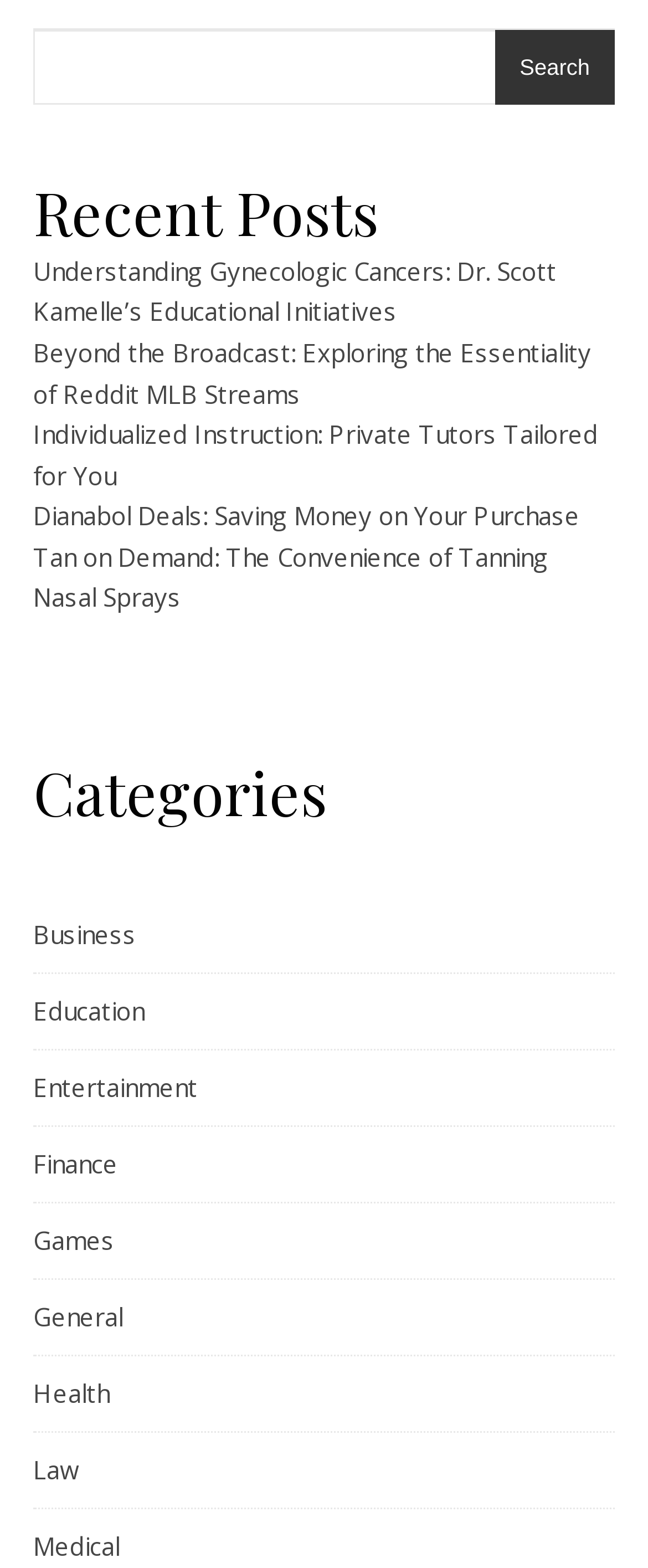Is there a search function?
Based on the image, answer the question with a single word or brief phrase.

Yes